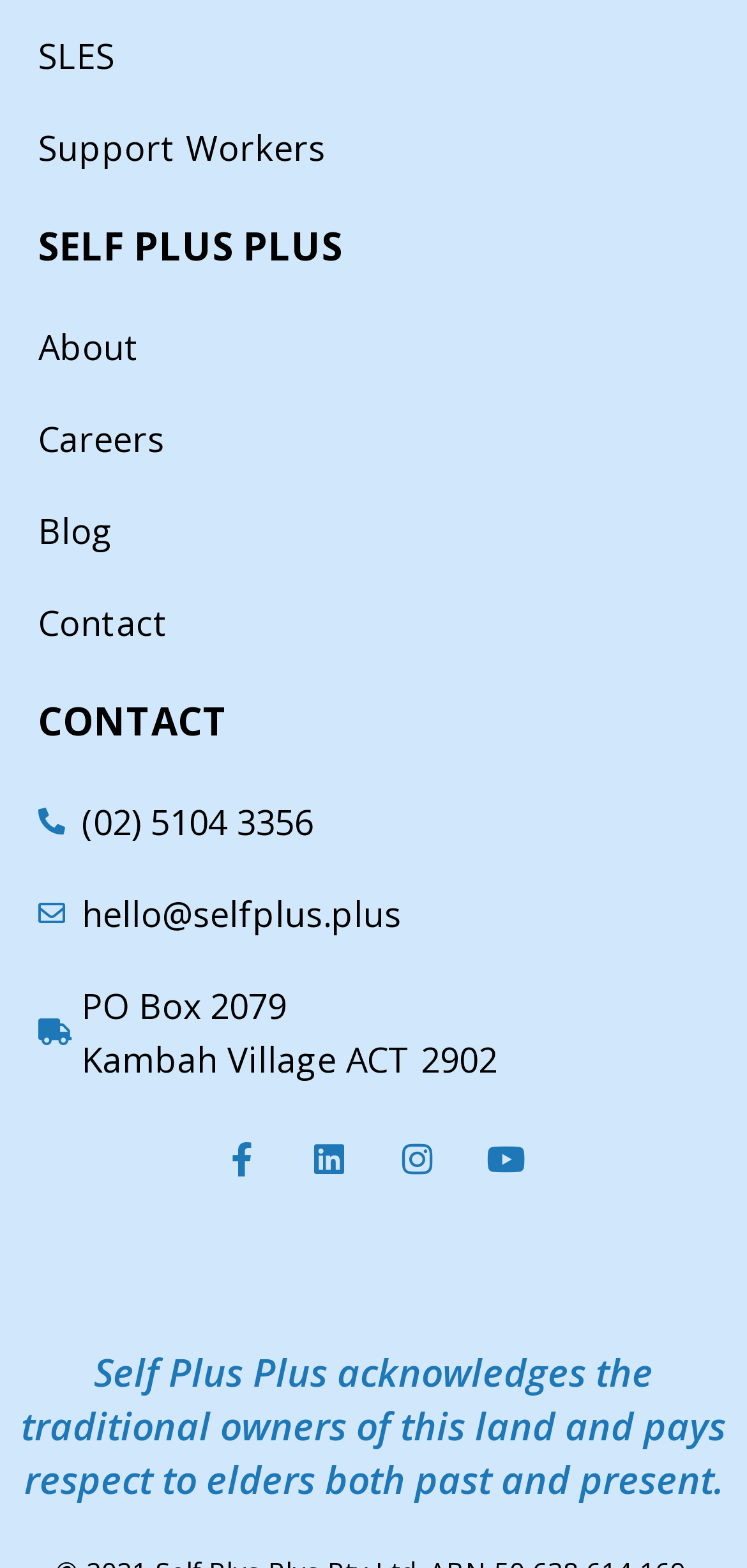Please find the bounding box coordinates of the element's region to be clicked to carry out this instruction: "View blog posts".

[0.051, 0.321, 0.949, 0.355]